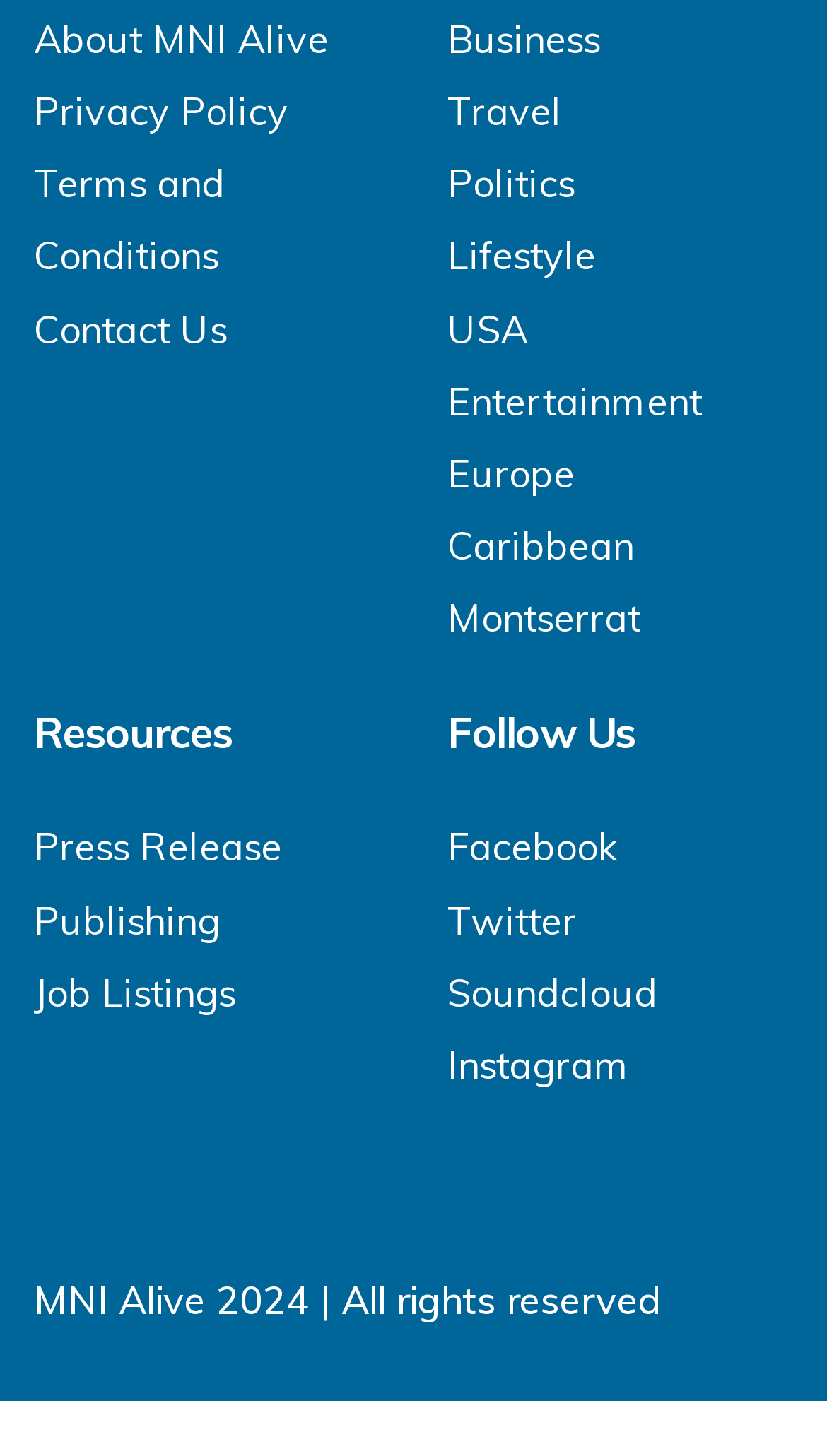What is the copyright information of the website?
Using the information from the image, provide a comprehensive answer to the question.

At the bottom of the webpage, there is a static text that reads 'MNI Alive 2024 | All rights reserved'. This indicates that the website is owned by MNI Alive and is copyrighted in 2024.